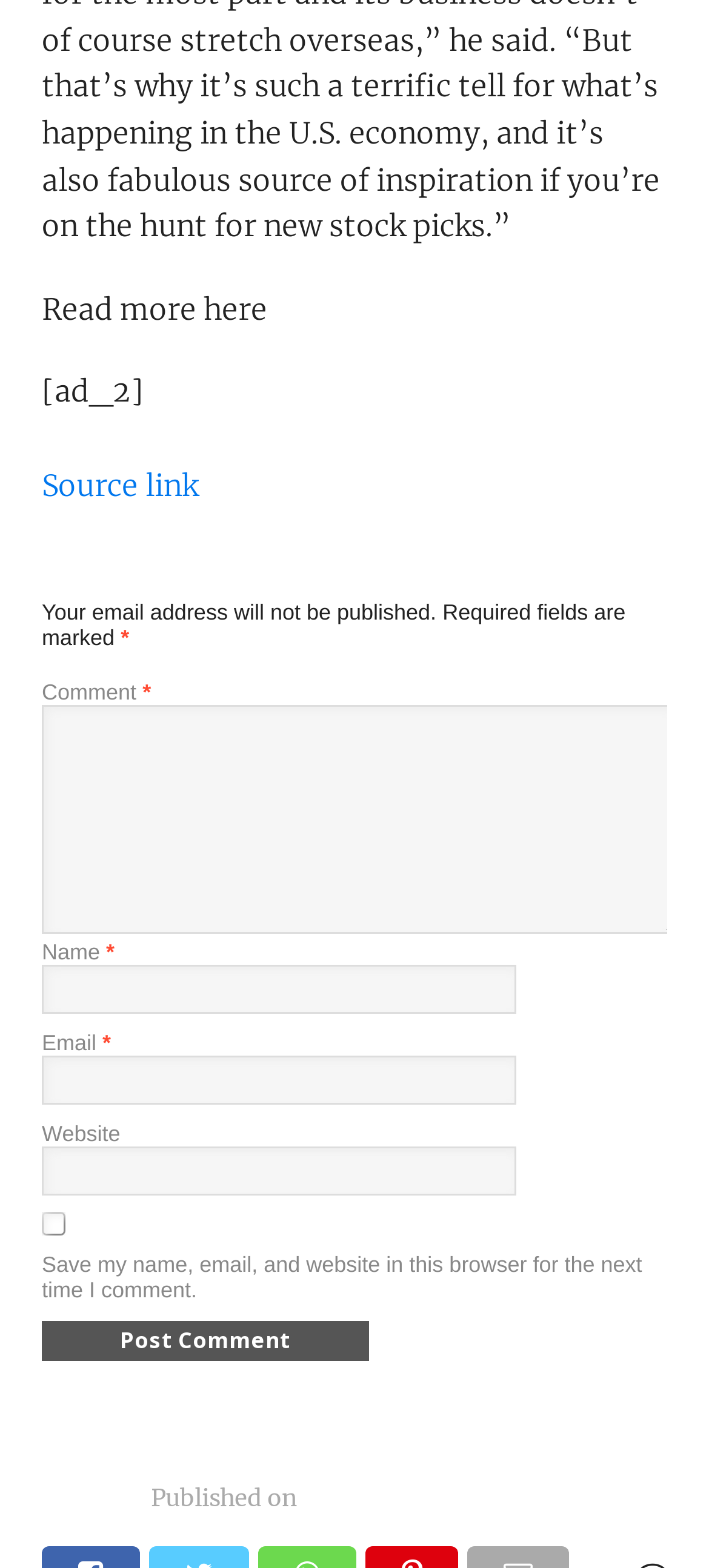What is the 'Email' field used for?
Carefully analyze the image and provide a detailed answer to the question.

The 'Email' field is a required field, and it is described by the 'email-notes' text. This suggests that the email address entered in this field will be used for some purpose, possibly to notify the user about their comment or to verify their identity.